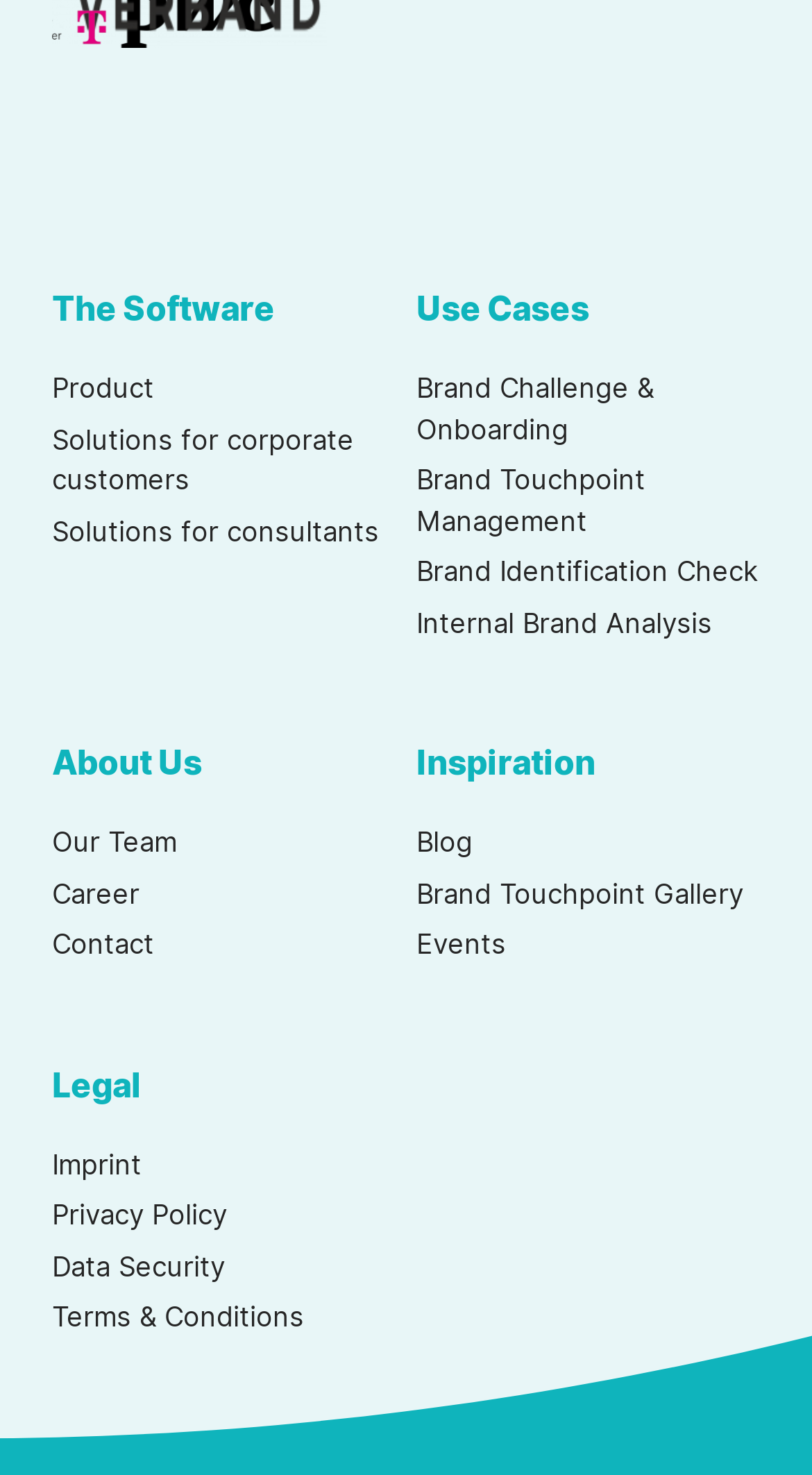Determine the bounding box coordinates of the area to click in order to meet this instruction: "Read the blog".

[0.513, 0.558, 0.582, 0.586]